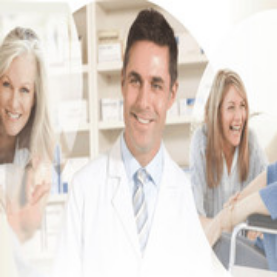With reference to the image, please provide a detailed answer to the following question: What is in the background of the image?

The background of the image features blurred shelves of medical supplies, which reinforces the medical context of the scene and creates a sense of authenticity, making the viewer feel like they are in a real medical setting.